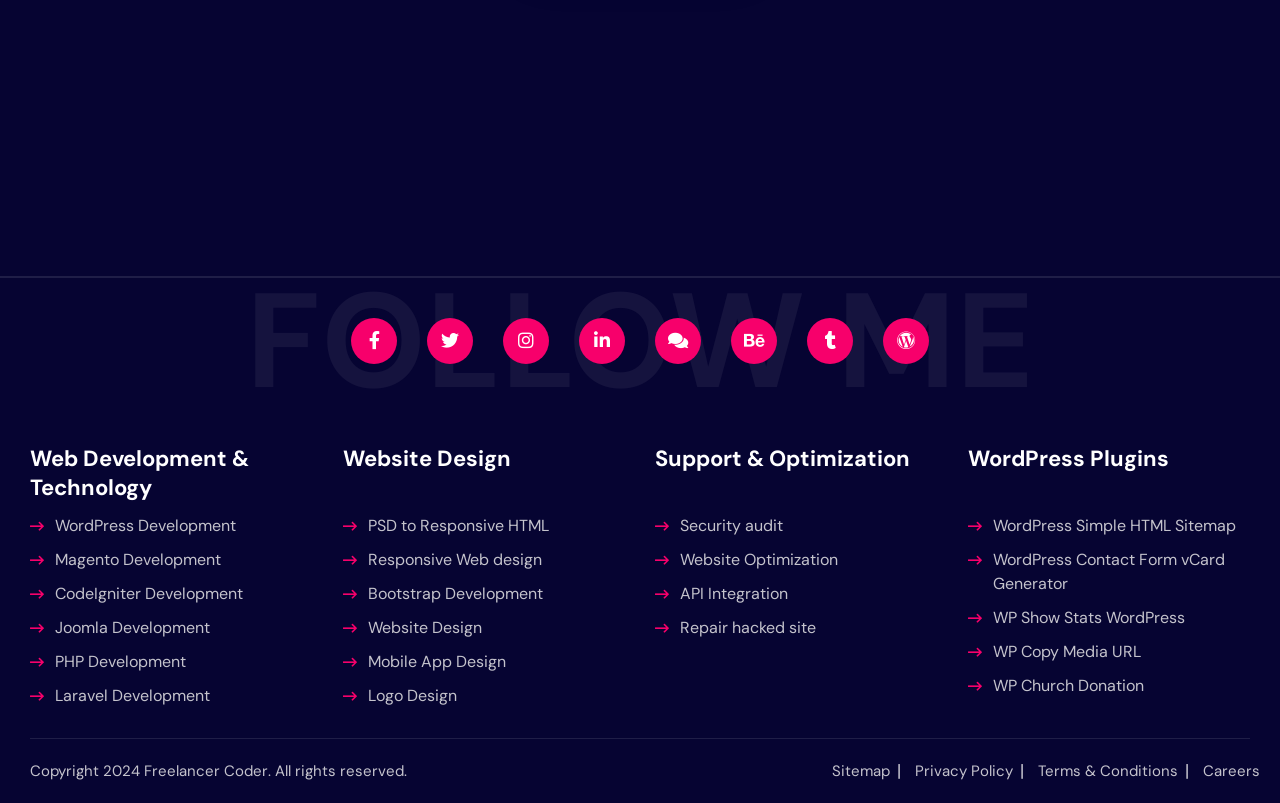How many links are there in the 'Support & Optimization' section?
Carefully examine the image and provide a detailed answer to the question.

I counted the number of links under the 'Support & Optimization' section and found that there are four links: 'Security audit', 'Website Optimization', 'API Integration', and 'Repair hacked site'.